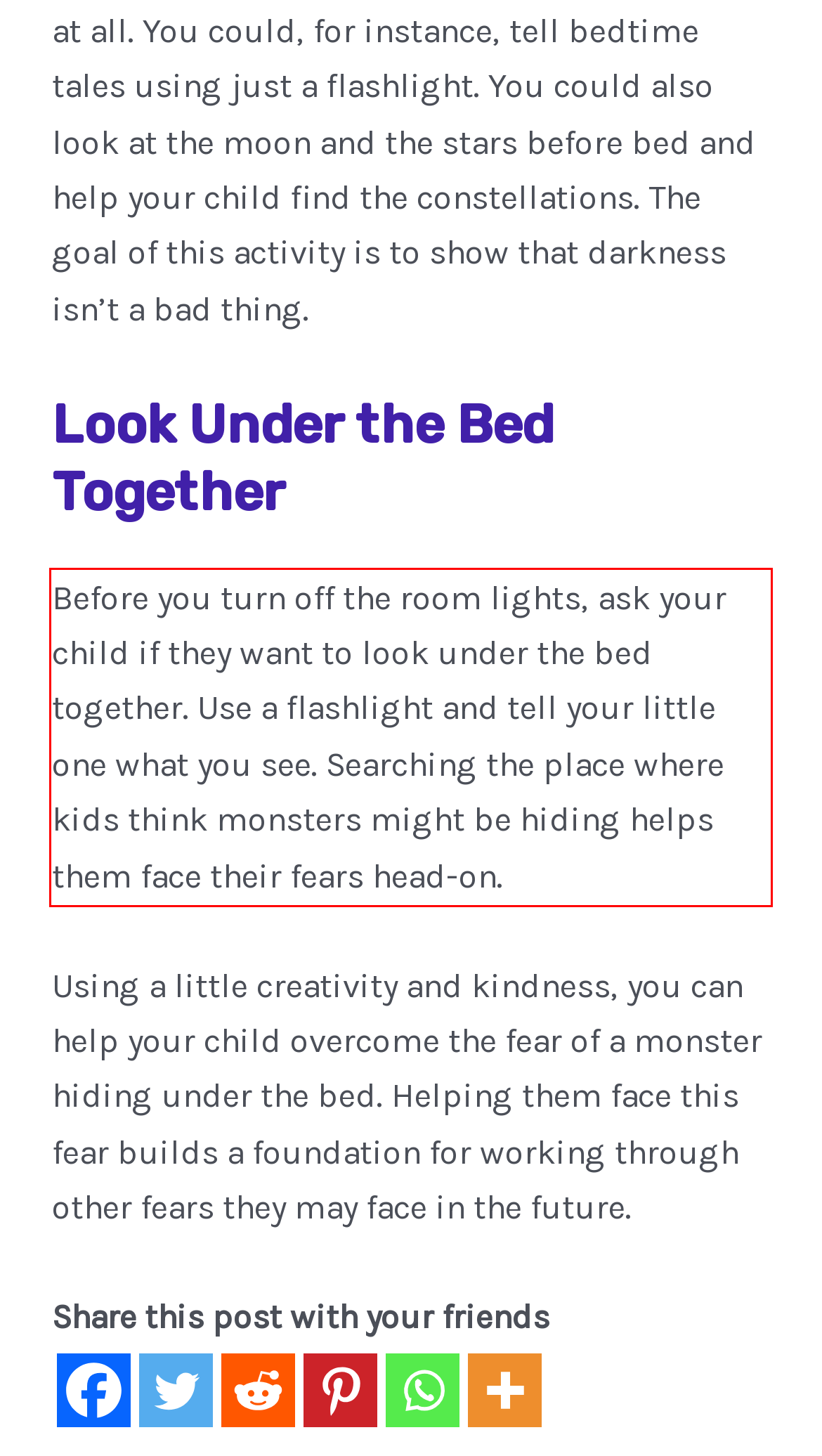You are provided with a screenshot of a webpage featuring a red rectangle bounding box. Extract the text content within this red bounding box using OCR.

Before you turn off the room lights, ask your child if they want to look under the bed together. Use a flashlight and tell your little one what you see. Searching the place where kids think monsters might be hiding helps them face their fears head-on.